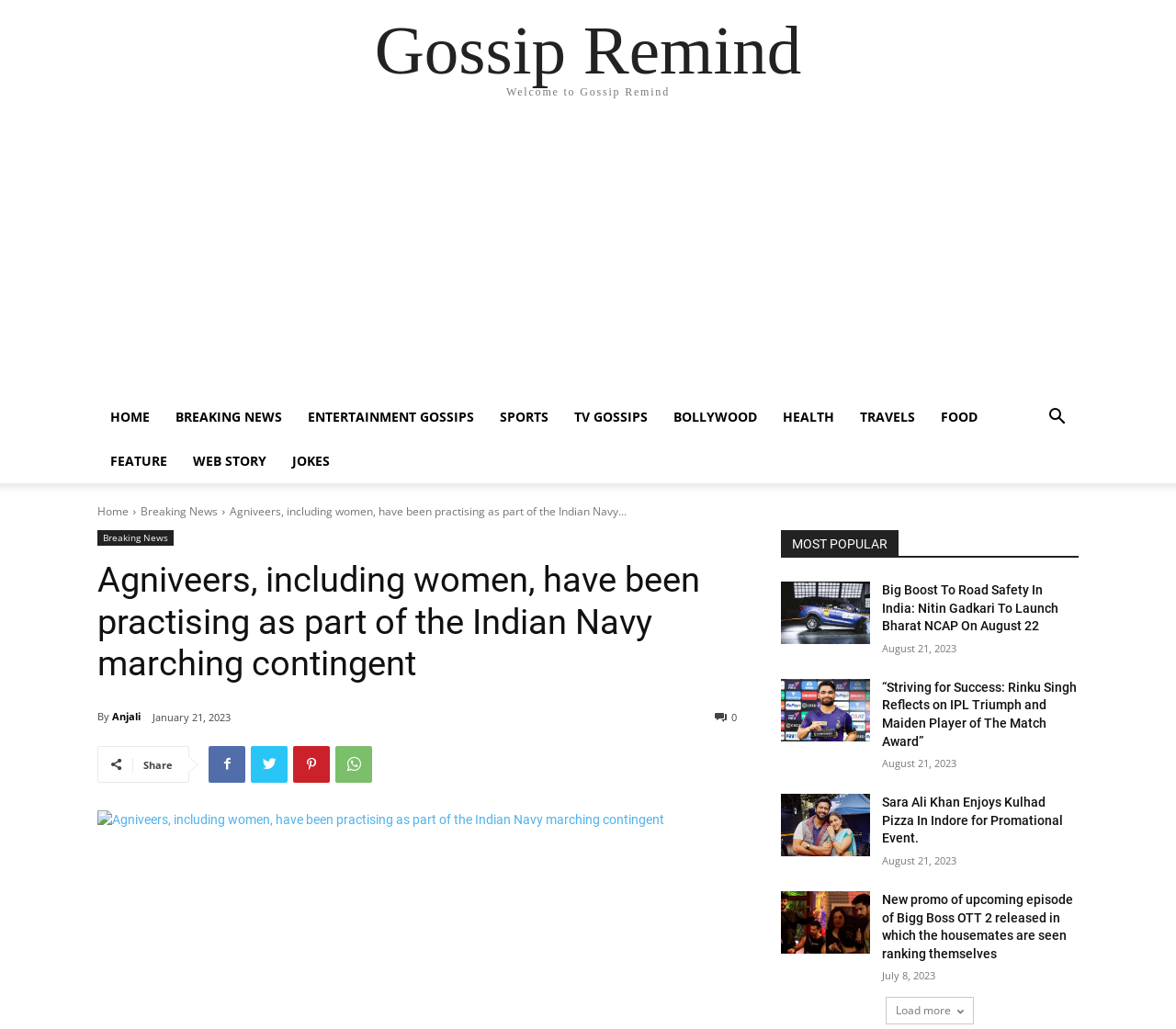Provide the bounding box coordinates of the area you need to click to execute the following instruction: "Click on 'How Sewer Drain Cleaning Can Prevent Costly Plumbing Issues'".

None